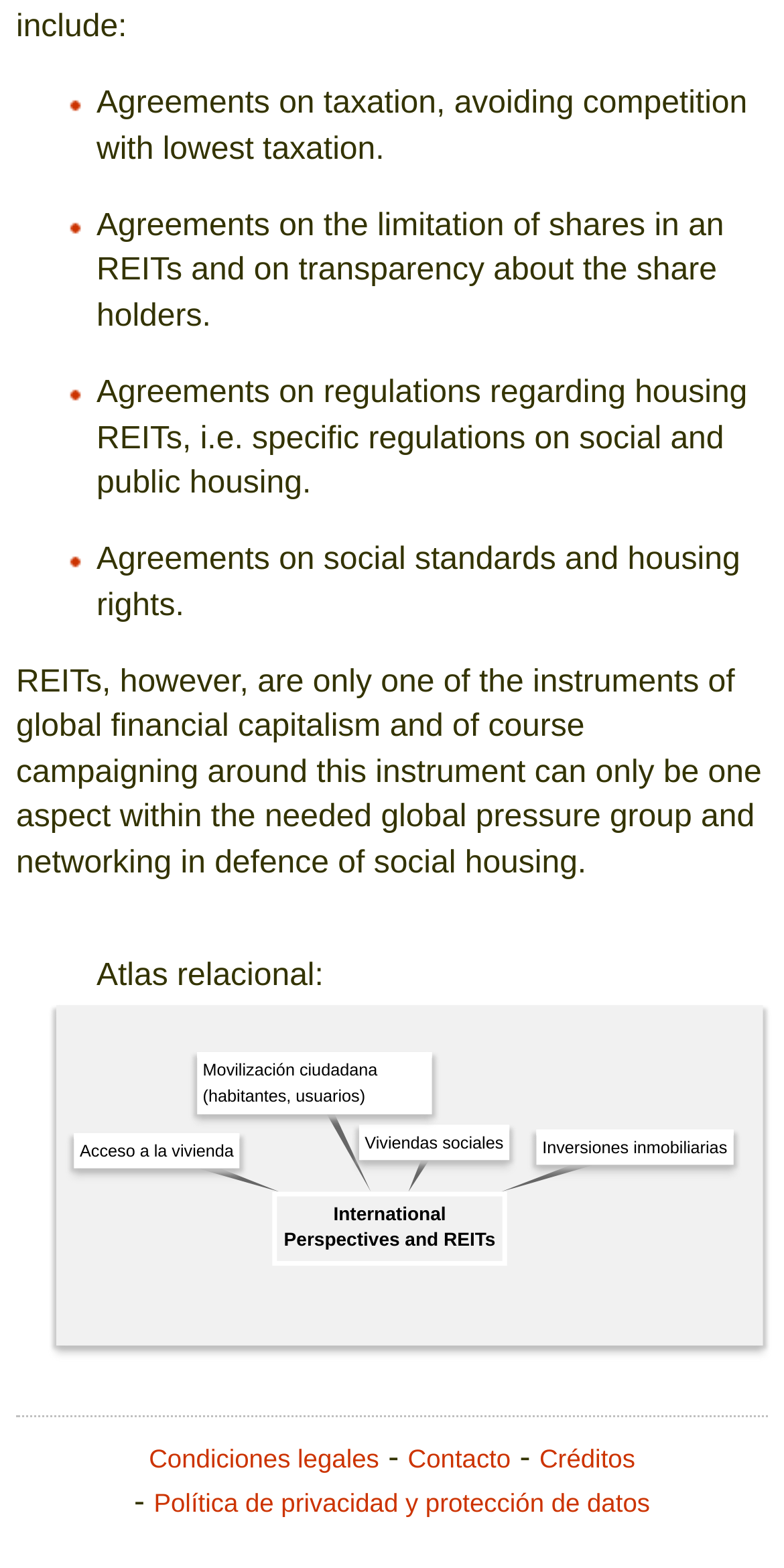Please pinpoint the bounding box coordinates for the region I should click to adhere to this instruction: "Click on 'Contacto'".

[0.52, 0.92, 0.651, 0.94]